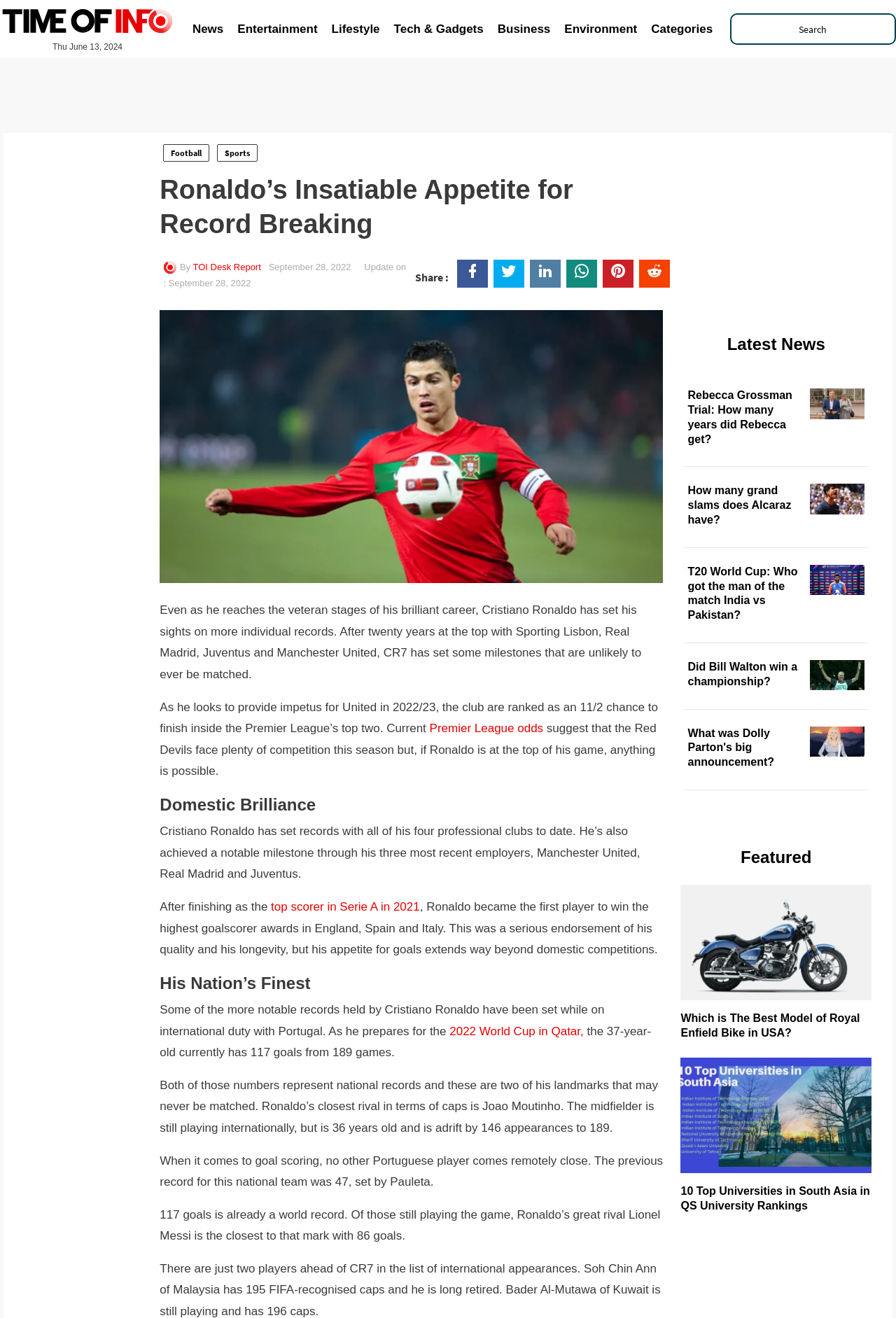Extract the main heading from the webpage content.

Ronaldo’s Insatiable Appetite for Record Breaking